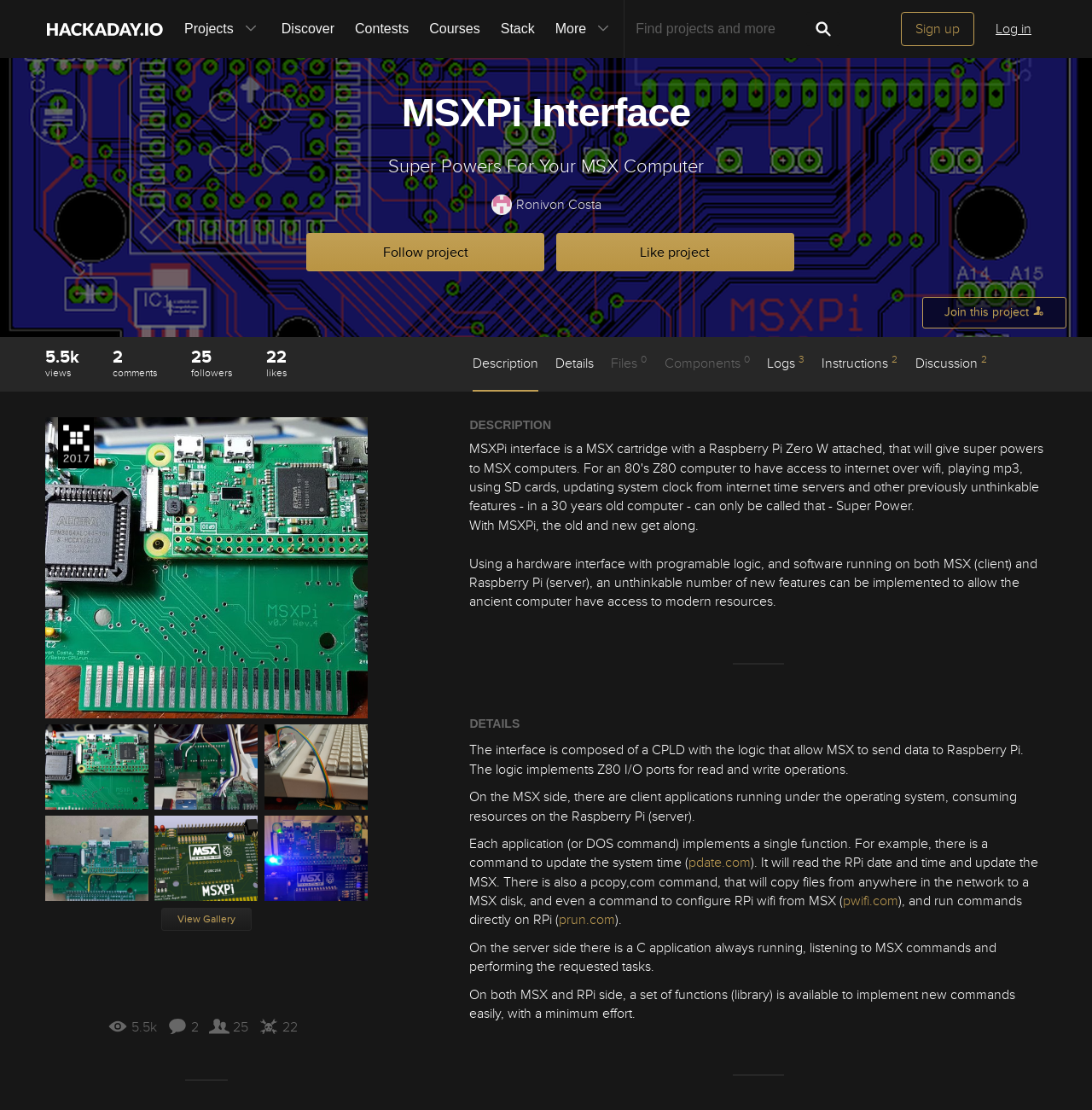Write a detailed summary of the webpage, including text, images, and layout.

This webpage is about a project called MSXPi Interface, which aims to bring modern resources to an old MSX computer using a hardware interface and software running on both MSX and Raspberry Pi. 

At the top of the page, there is a navigation menu with links to Hackaday.io, Projects, Discover, Contests, Courses, and Stack. On the right side of the navigation menu, there is a search bar with a search button. Below the navigation menu, there is a heading that reads "MSXPi Interface" and a subtitle that says "Super Powers For Your MSX Computer". 

To the right of the subtitle, there is a link to the project owner's profile, Ronivon Costa, with a small image of the owner. Below the subtitle, there are links to follow the project, like the project, and join the project. 

On the left side of the page, there are several sections, including View Count, which shows 5.5k views, and links to 2 comments, 25 followers, and 22 likes. Below these sections, there are links to Description, Details, Files, Components, Logs, Instructions, and Discussion. 

The main content of the page is divided into two sections: Description and Details. The Description section explains that MSXPi allows the old MSX computer to access modern resources using a hardware interface with programmable logic and software running on both MSX and Raspberry Pi. 

The Details section provides more information about the interface, including its composition, how it works, and its capabilities. It explains that the interface is composed of a CPLD with logic that allows MSX to send data to Raspberry Pi, and that there are client applications running on MSX that consume resources on Raspberry Pi. 

There are also several links to specific commands, such as pdate.com, pcopy.com, pwifi.com, and prun.com, which are used to update the system time, copy files, configure RPi wifi, and run commands directly on RPi, respectively.